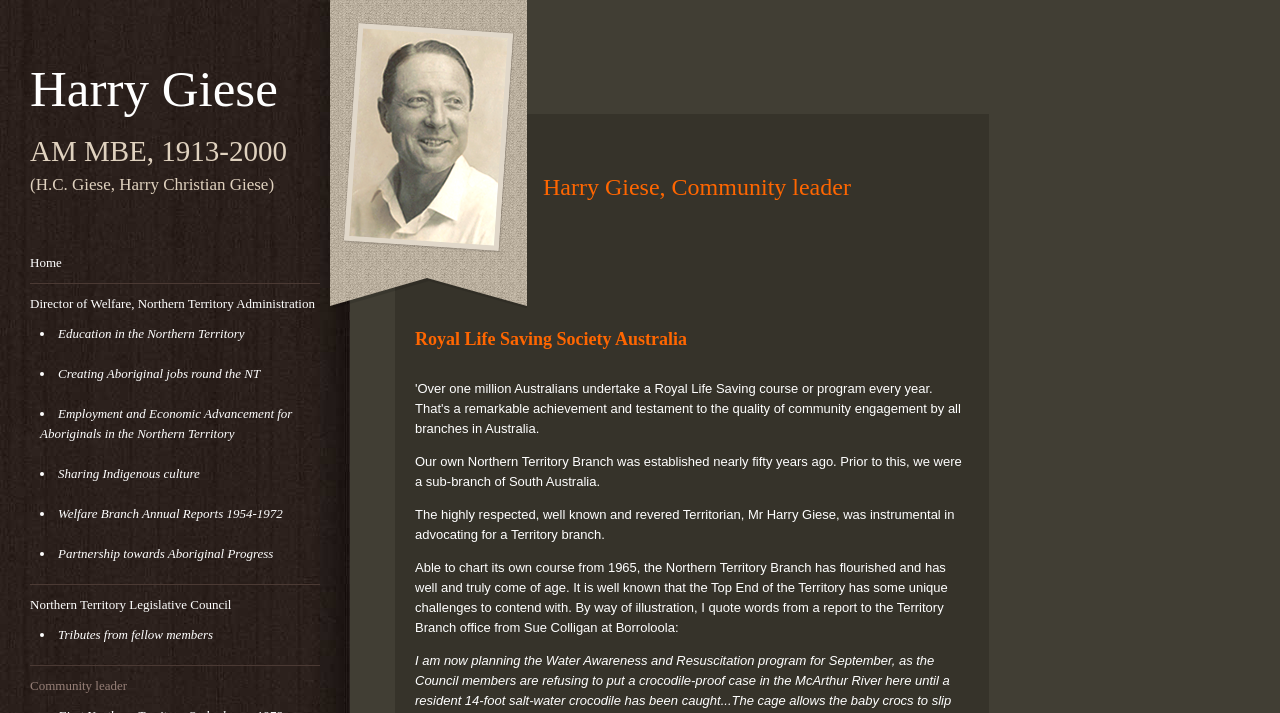What is the challenge mentioned in the Top End of the Territory?
Look at the screenshot and respond with a single word or phrase.

Unique challenges